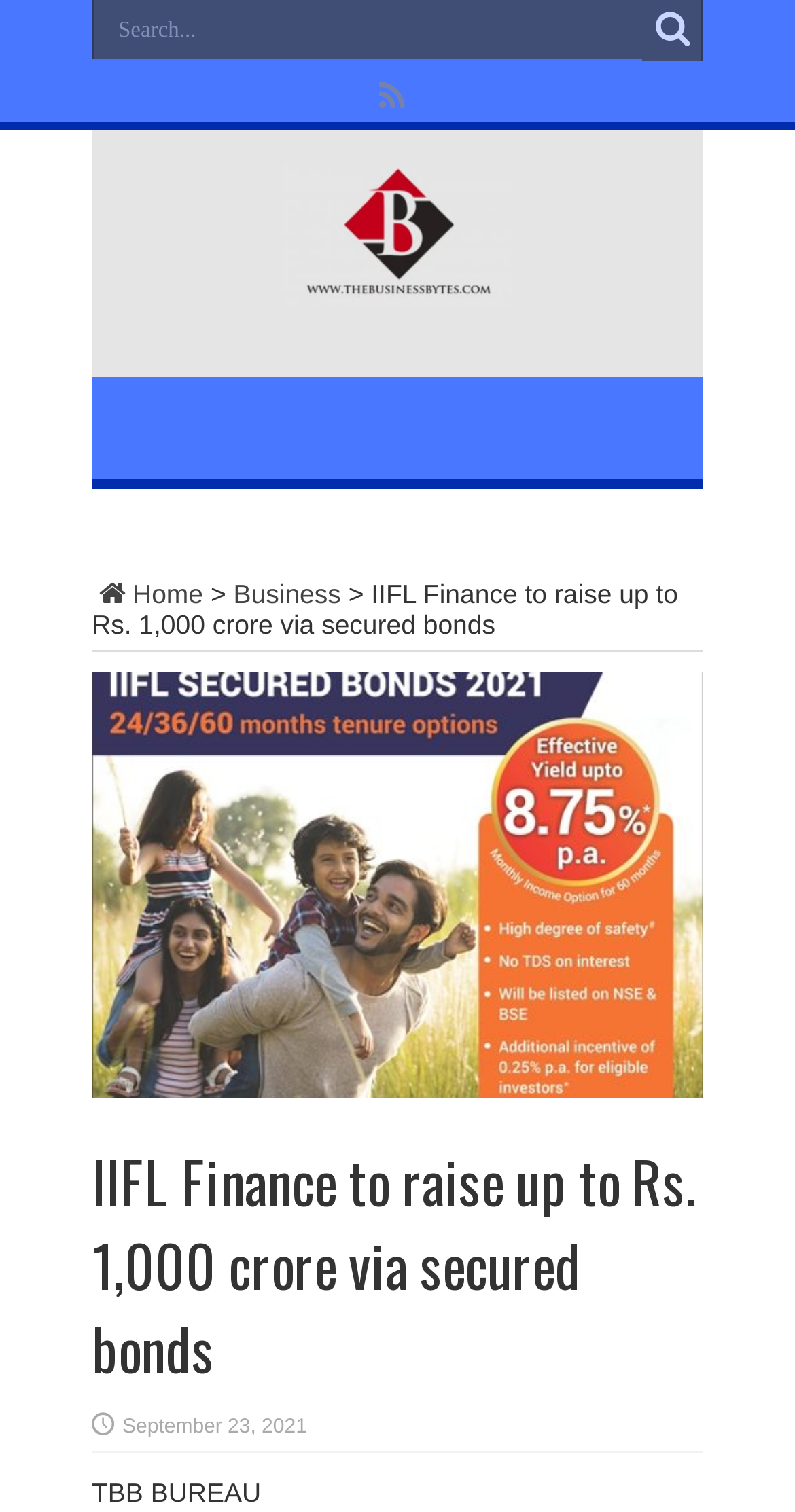Generate a thorough description of the webpage.

The webpage appears to be a news article page. At the top right corner, there is a search bar with a magnifying glass icon and a placeholder text "Search...". Next to the search bar, there is a button with a magnifying glass emoji. 

Below the search bar, there is a heading that reads "The Business Bytes" with a link to the same text, accompanied by an image with the same text. 

On the left side of the page, there is a navigation menu with links to "Home" and "Business", separated by a greater-than symbol. 

The main content of the page is an article with a heading that reads "IIFL Finance to raise up to Rs. 1,000 crore via secured bonds". The article's content is not explicitly stated, but it appears to be a news article based on the provided meta description. 

At the bottom of the article, there is a timestamp "September 23, 2021" and a credit line "TBB BUREAU".